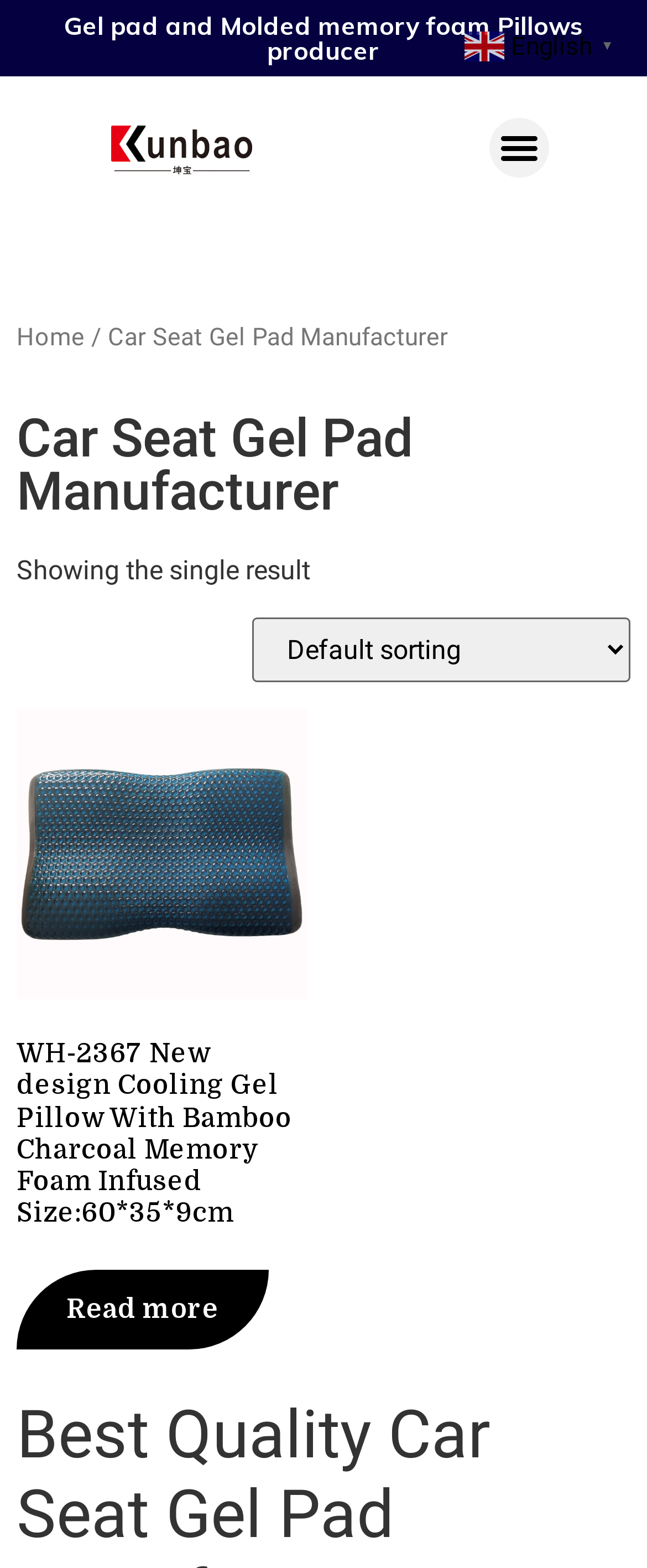Is the menu toggled?
Please provide a single word or phrase as your answer based on the image.

No